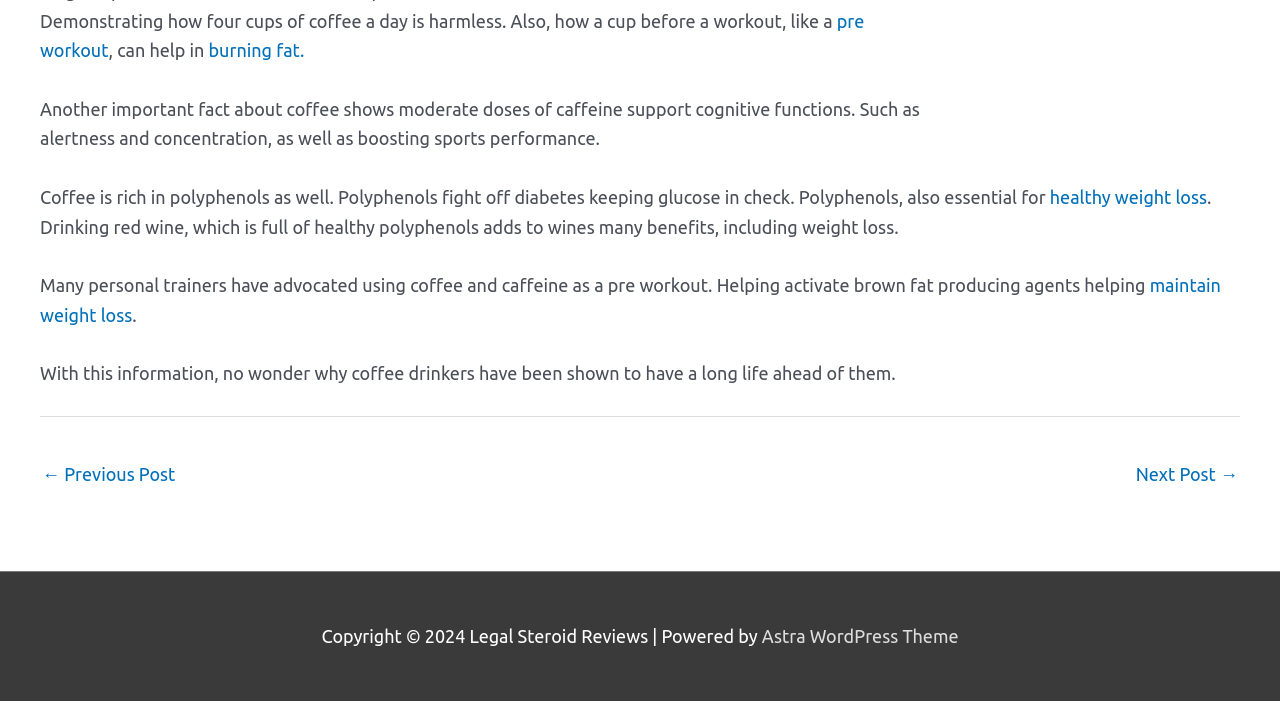For the given element description Astra WordPress Theme, determine the bounding box coordinates of the UI element. The coordinates should follow the format (top-left x, top-left y, bottom-right x, bottom-right y) and be within the range of 0 to 1.

[0.595, 0.893, 0.749, 0.921]